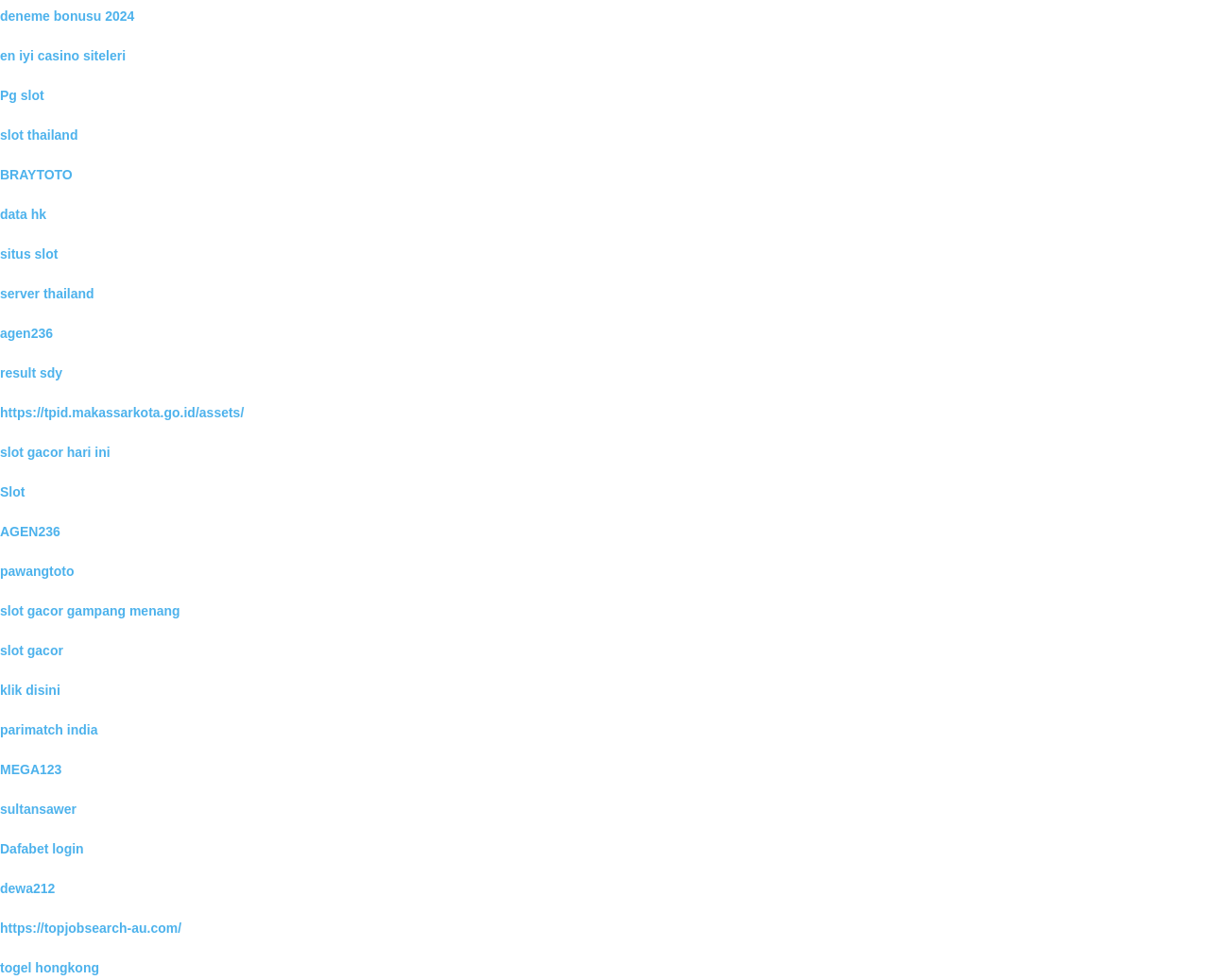Please specify the bounding box coordinates in the format (top-left x, top-left y, bottom-right x, bottom-right y), with all values as floating point numbers between 0 and 1. Identify the bounding box of the UI element described by: en iyi casino siteleri

[0.0, 0.008, 0.104, 0.023]